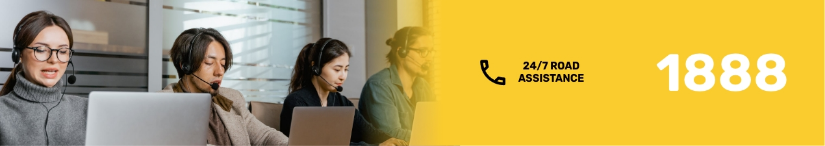Elaborate on all the elements present in the image.

The image features a bustling call center scene, showcasing a diverse team of professionals engaged in providing support. In the foreground, a woman wearing a stylish gray sweater and glasses is actively communicating through a headset, symbolizing her role in customer assistance. The other team members are focused on their laptops, illustrating a collaborative effort in delivering efficient service.

To the side, a bright yellow panel prominently displays the message "24/7 ROAD ASSISTANCE," along with the phone number "1888," emphasizing the availability of around-the-clock support. This vibrant combination of imagery and text effectively highlights the commitment to customer service and the accessibility of help, reinforcing the dedication of the team to assist individuals in need.